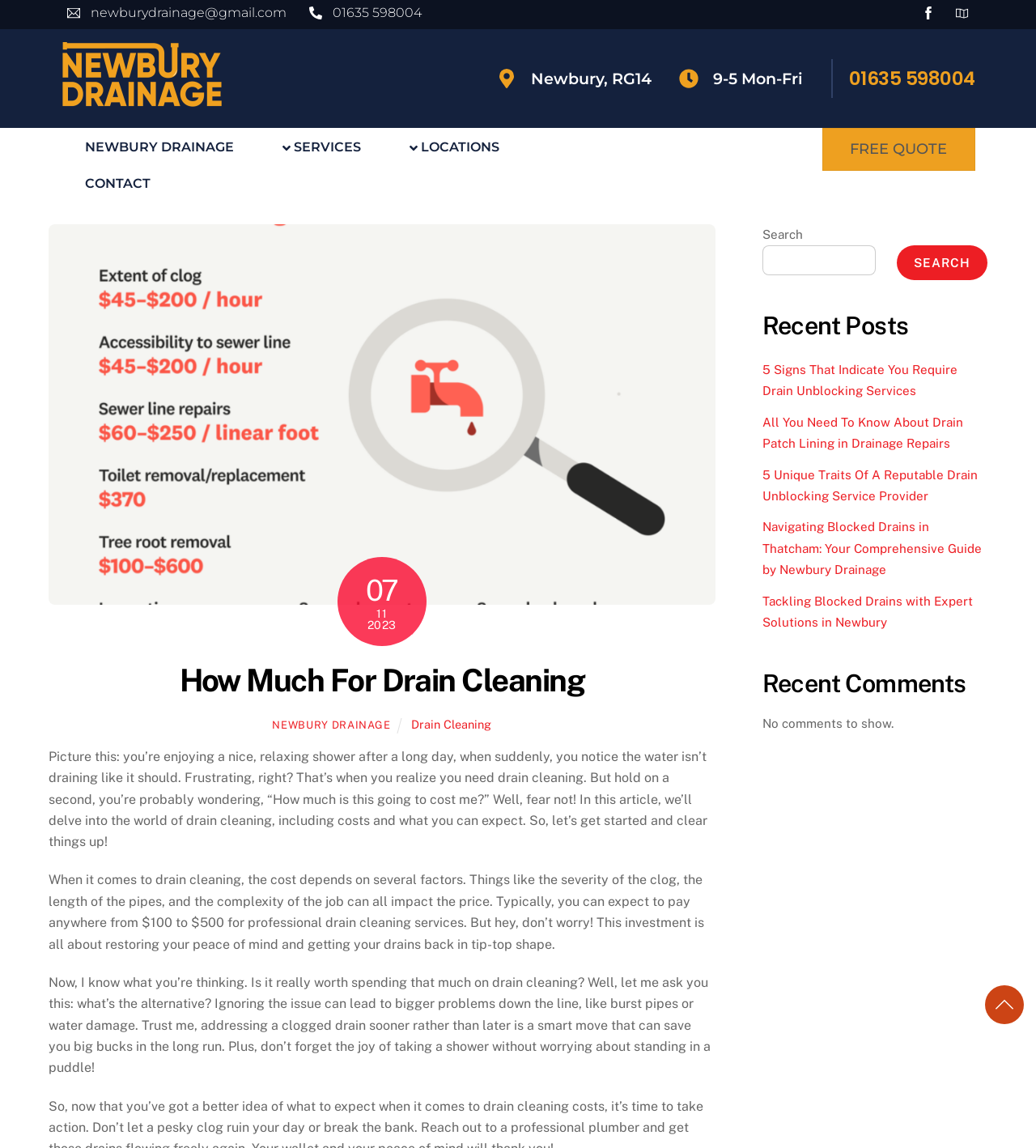How many recent posts are listed on the webpage?
Respond to the question with a well-detailed and thorough answer.

The recent posts section lists 5 articles, including '5 Signs That Indicate You Require Drain Unblocking Services', 'All You Need To Know About Drain Patch Lining in Drainage Repairs', and others.